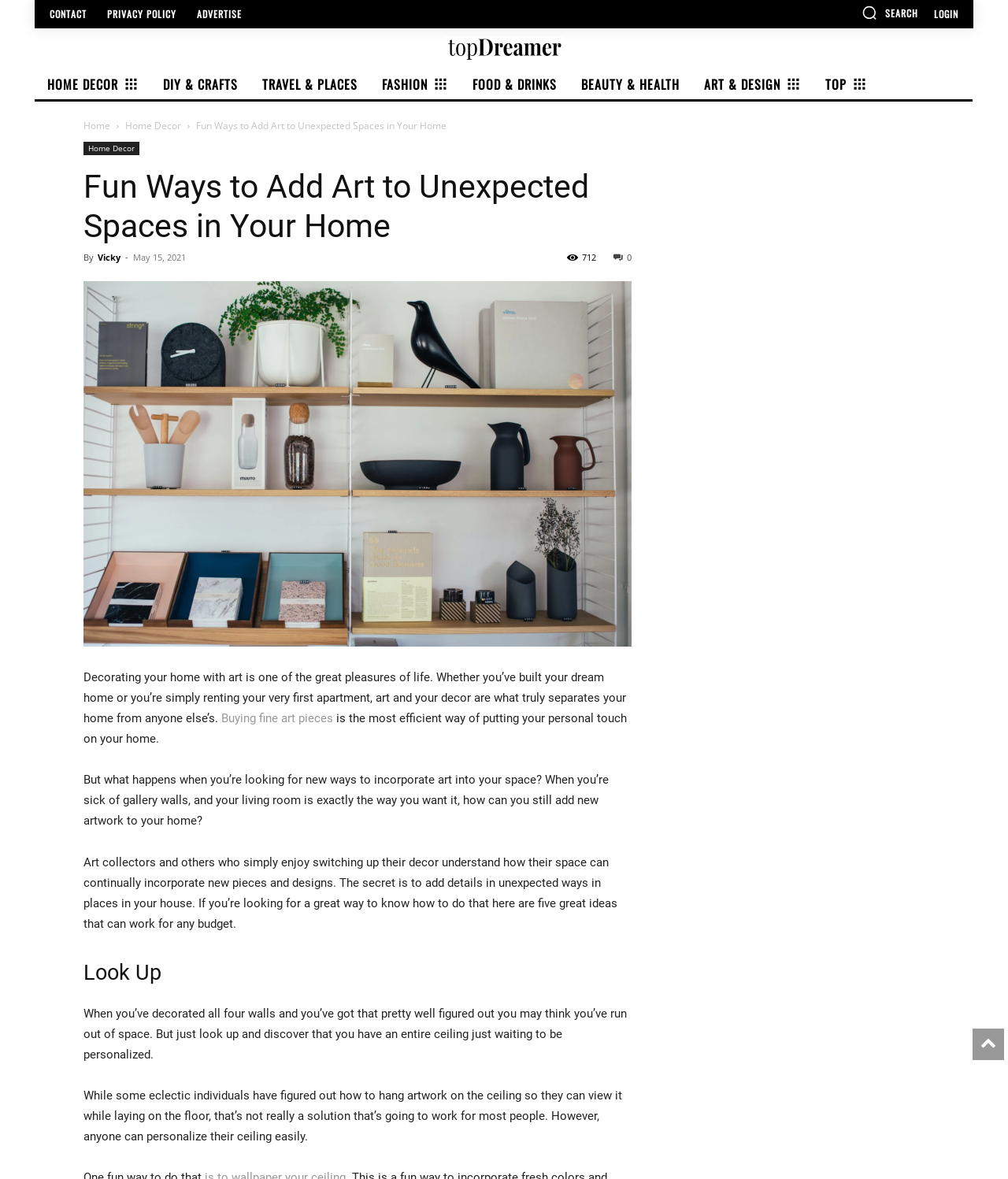What is the website's main topic?
Refer to the image and provide a one-word or short phrase answer.

Home Decor